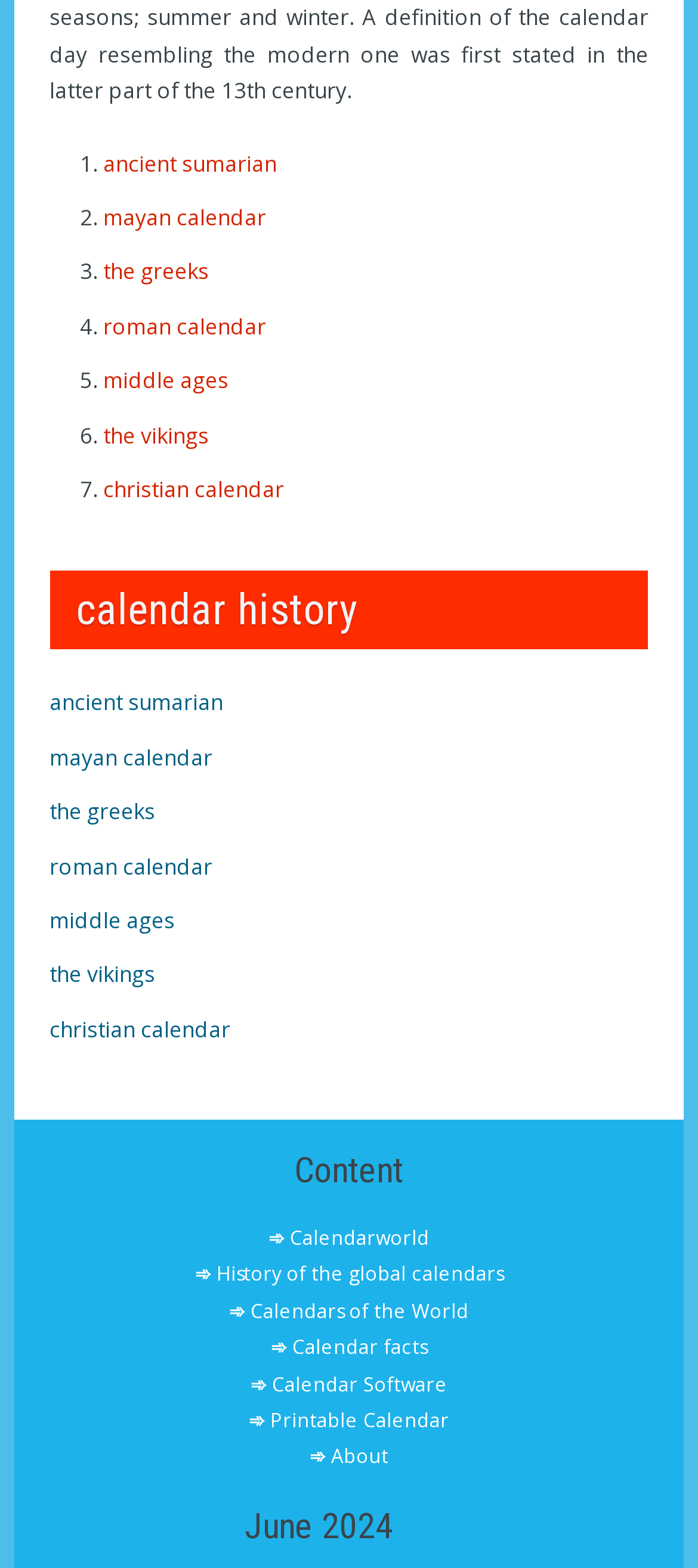What are the links provided under 'Content'?
Analyze the screenshot and provide a detailed answer to the question.

The webpage has a section 'Content' that provides links to various calendar-related topics, including Calendarworld, History of the global calendars, Calendars of the World, Calendar facts, Calendar Software, Printable Calendar, and About.